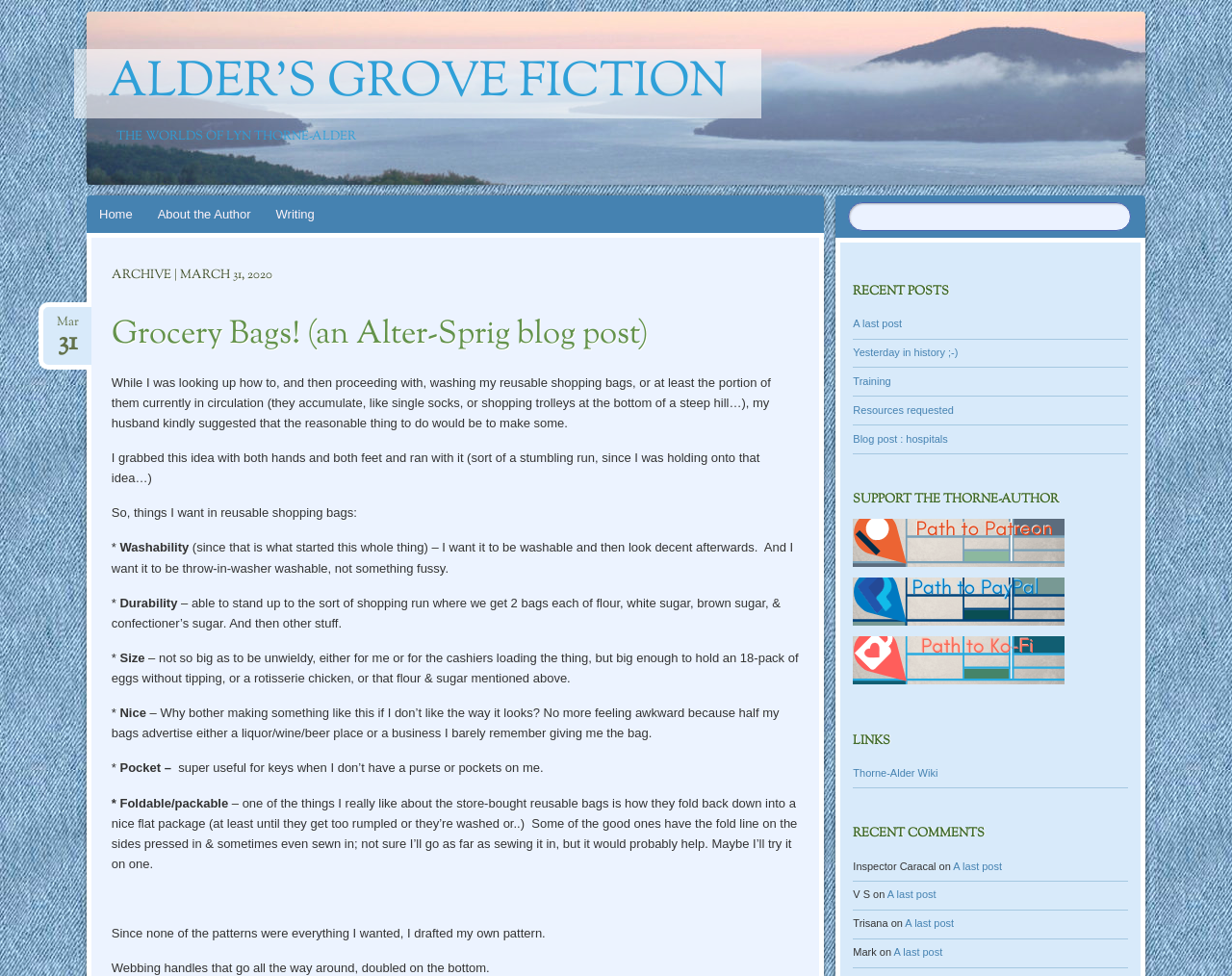What is the purpose of the pocket in the reusable shopping bag?
Answer with a single word or phrase, using the screenshot for reference.

For keys